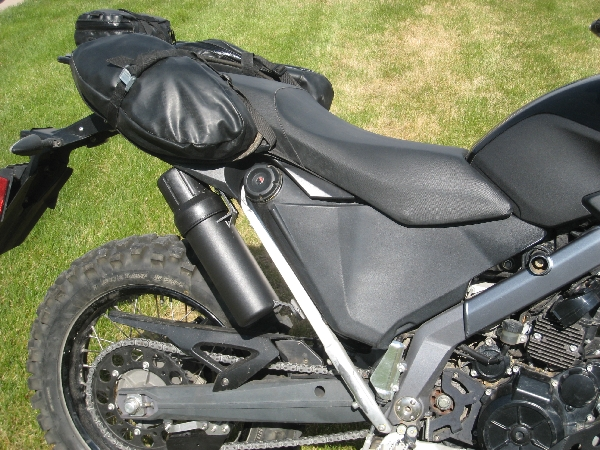Please give a succinct answer to the question in one word or phrase:
Where is the motorcycle likely located?

Outdoor setting